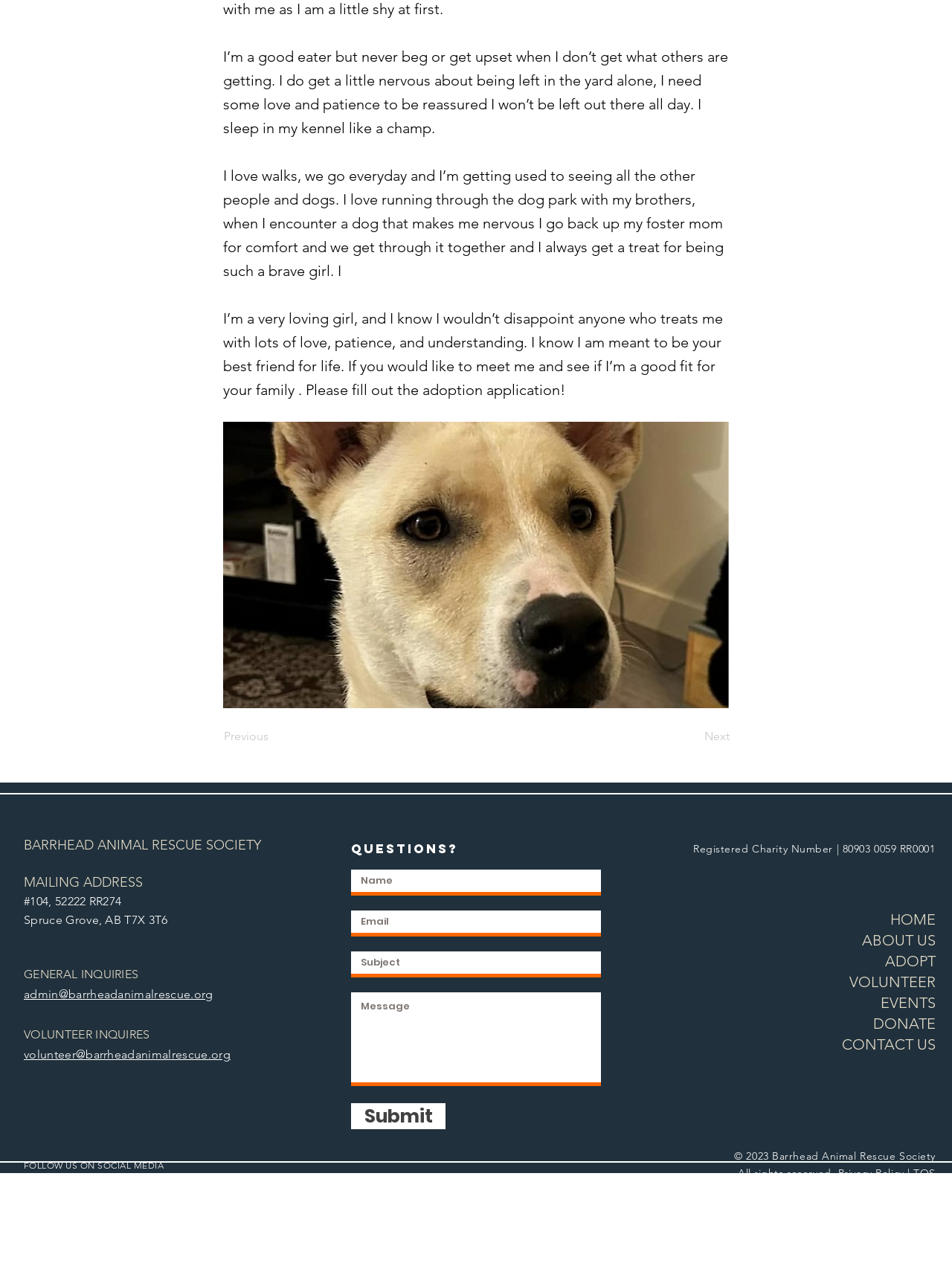Please provide the bounding box coordinates for the element that needs to be clicked to perform the following instruction: "Submit a question". The coordinates should be given as four float numbers between 0 and 1, i.e., [left, top, right, bottom].

[0.369, 0.865, 0.468, 0.886]